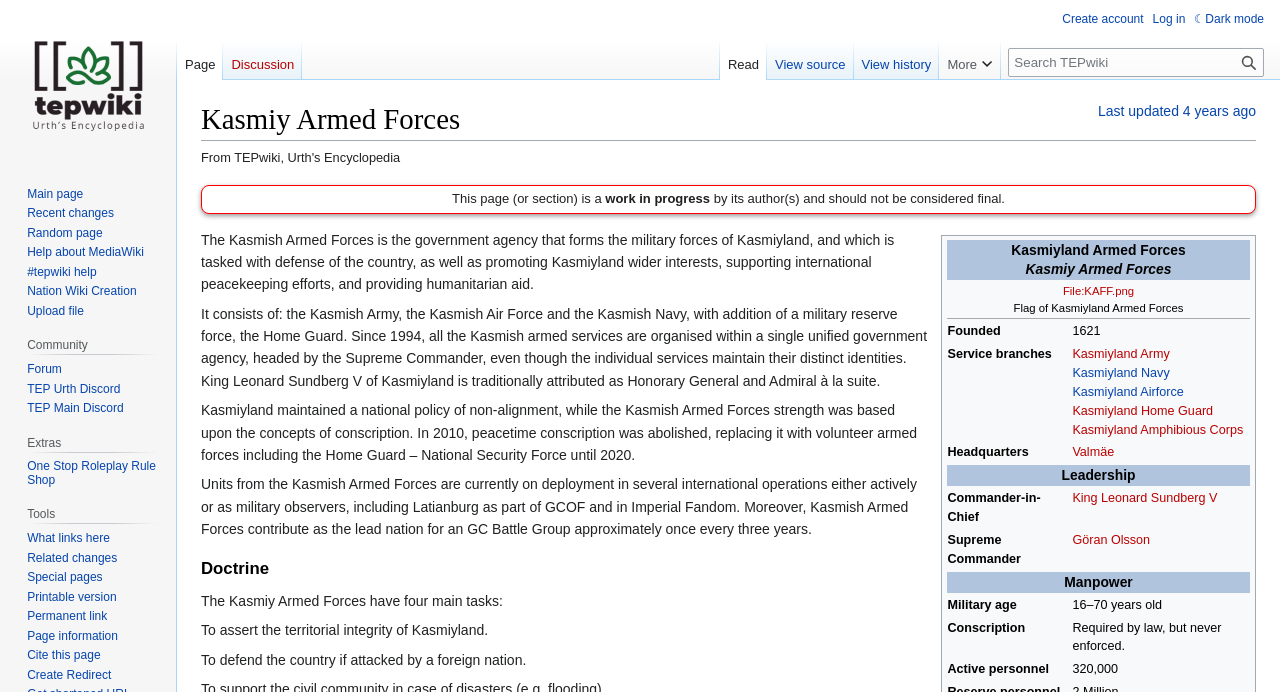Find the bounding box of the web element that fits this description: "Log in".

[0.9, 0.017, 0.926, 0.038]